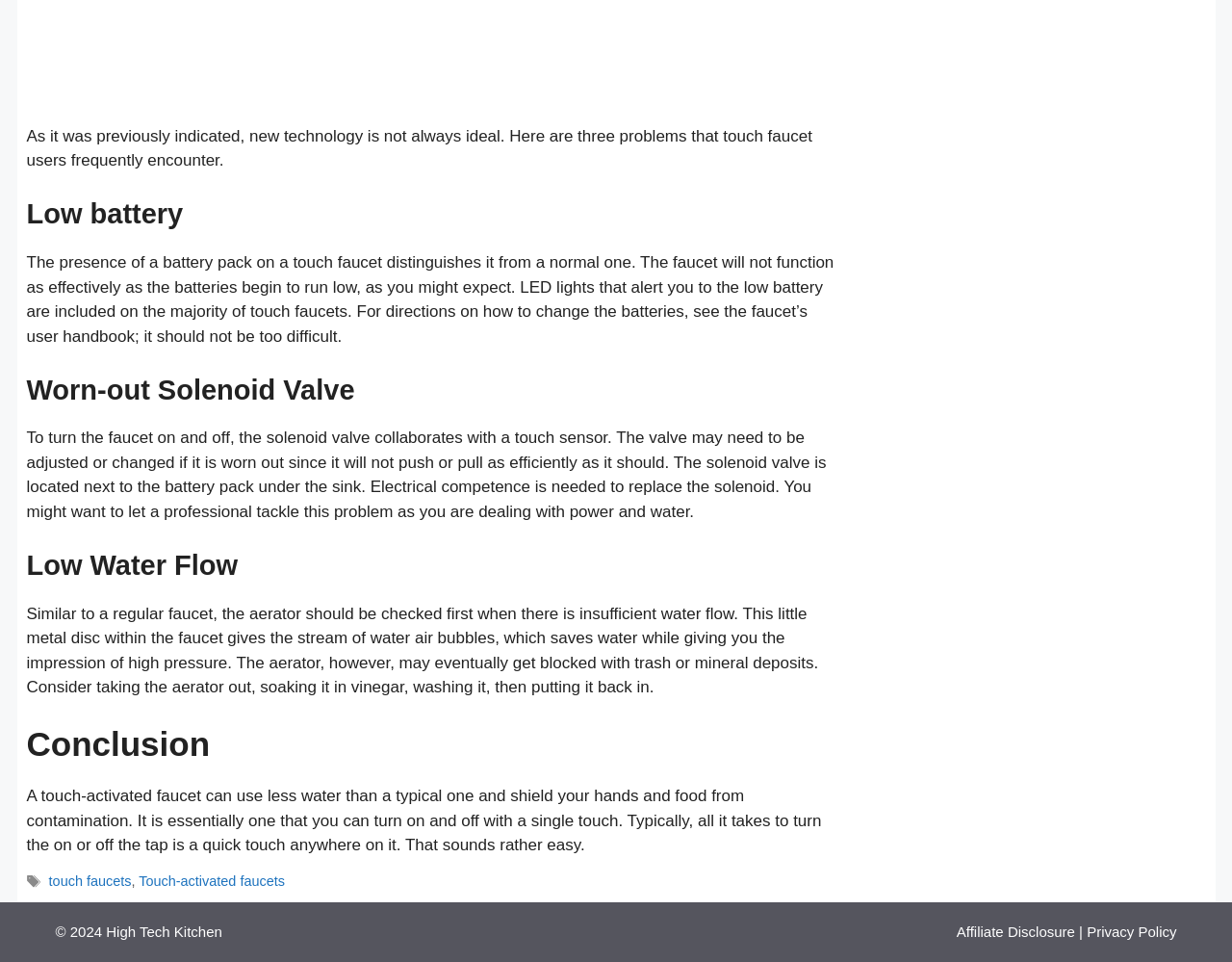Can you give a detailed response to the following question using the information from the image? What is the benefit of using a touch-activated faucet?

According to the webpage, a touch-activated faucet can use less water than a typical one and also shield hands and food from contamination.